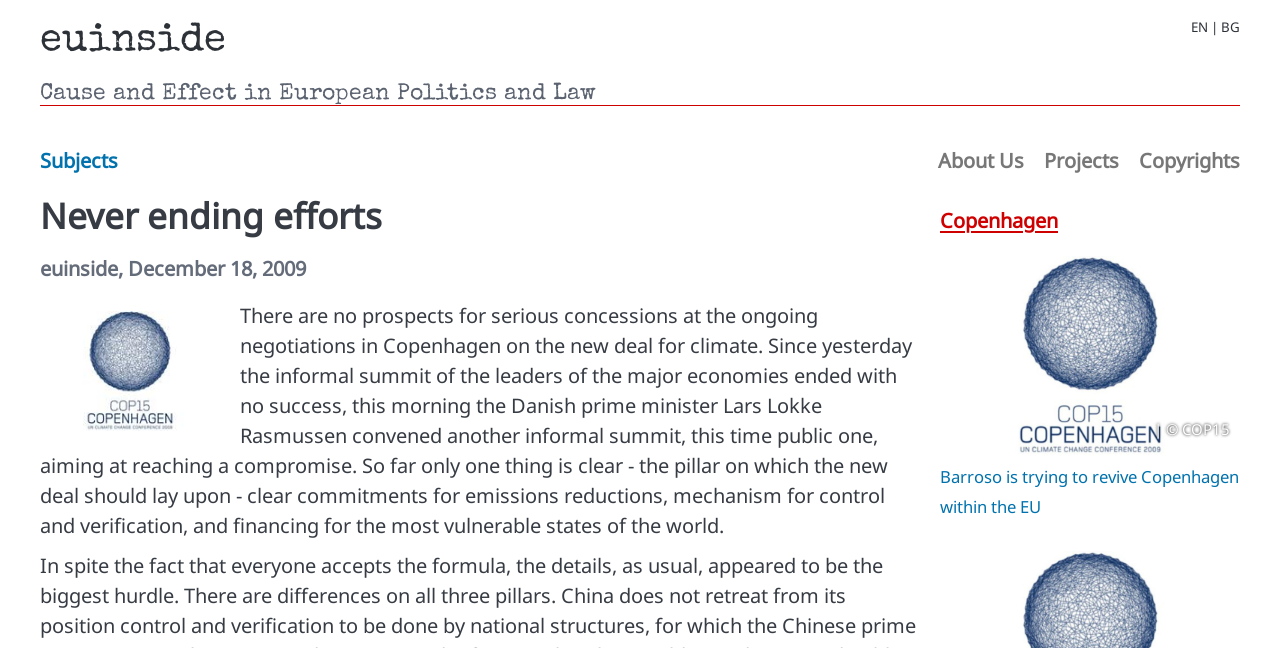Based on the element description About Us, identify the bounding box coordinates for the UI element. The coordinates should be in the format (top-left x, top-left y, bottom-right x, bottom-right y) and within the 0 to 1 range.

[0.725, 0.21, 0.808, 0.287]